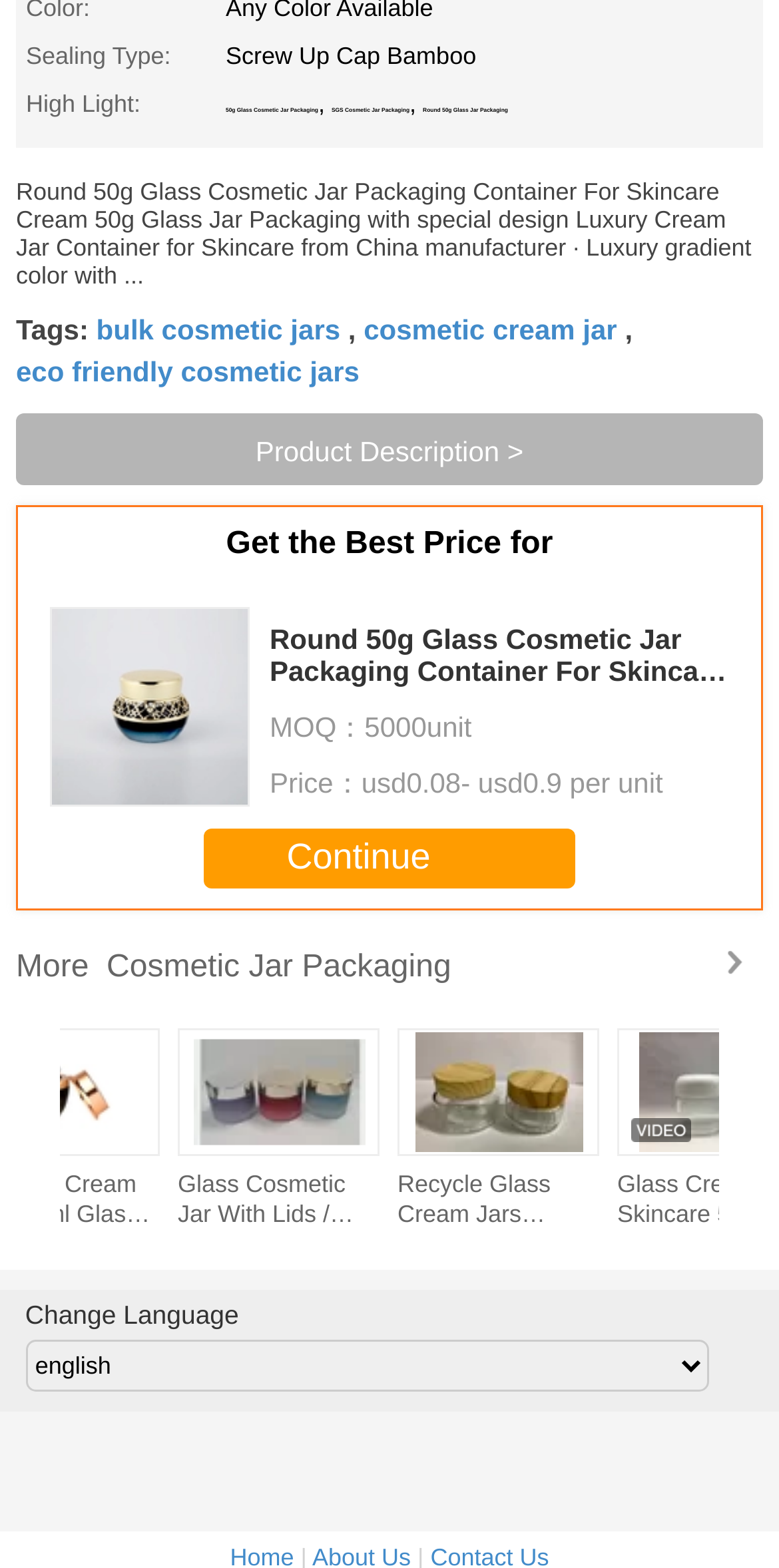Provide the bounding box coordinates for the specified HTML element described in this description: "cosmetic cream jar". The coordinates should be four float numbers ranging from 0 to 1, in the format [left, top, right, bottom].

[0.467, 0.201, 0.792, 0.221]